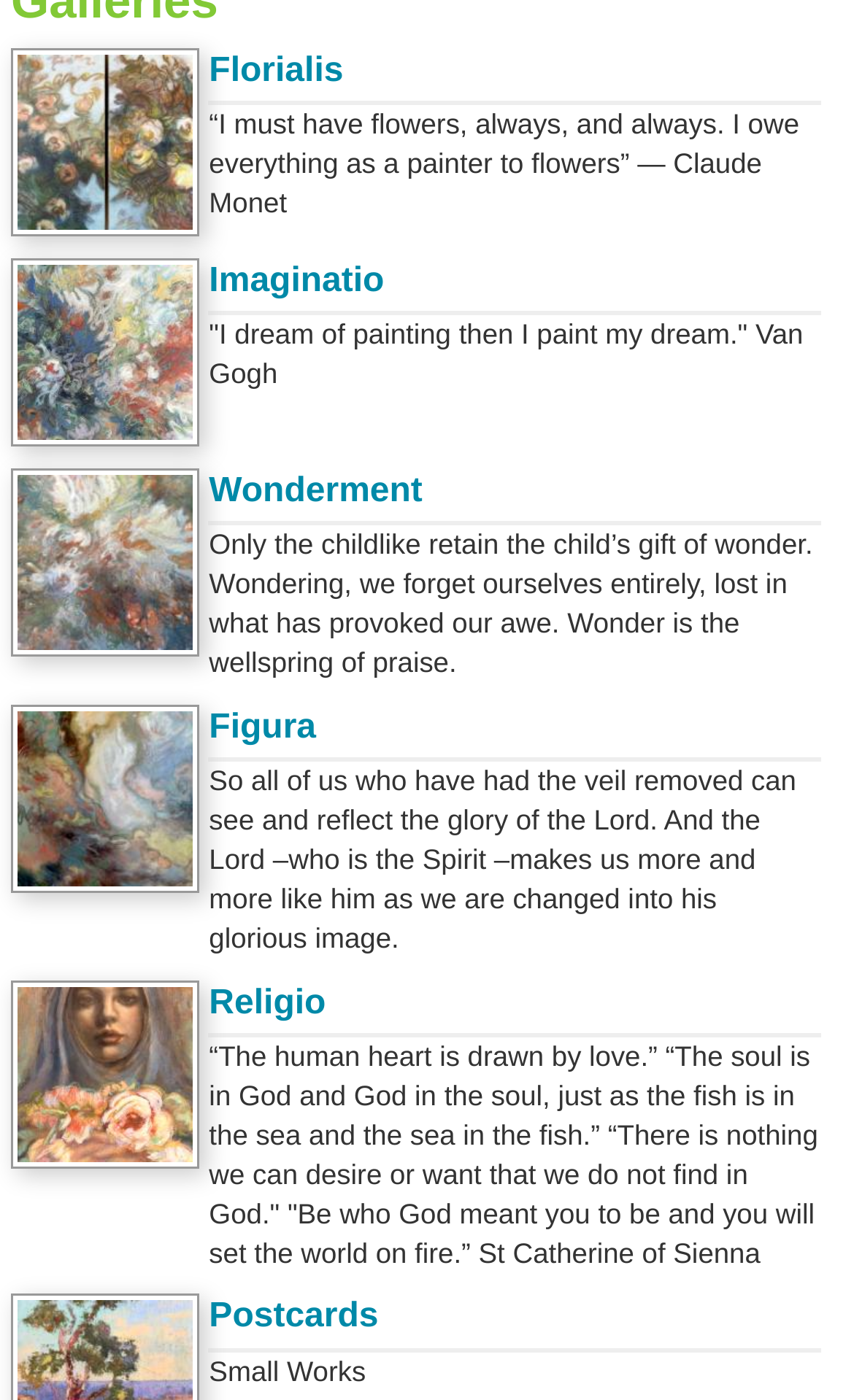Provide a brief response to the question below using one word or phrase:
How many links are there in the third section?

2